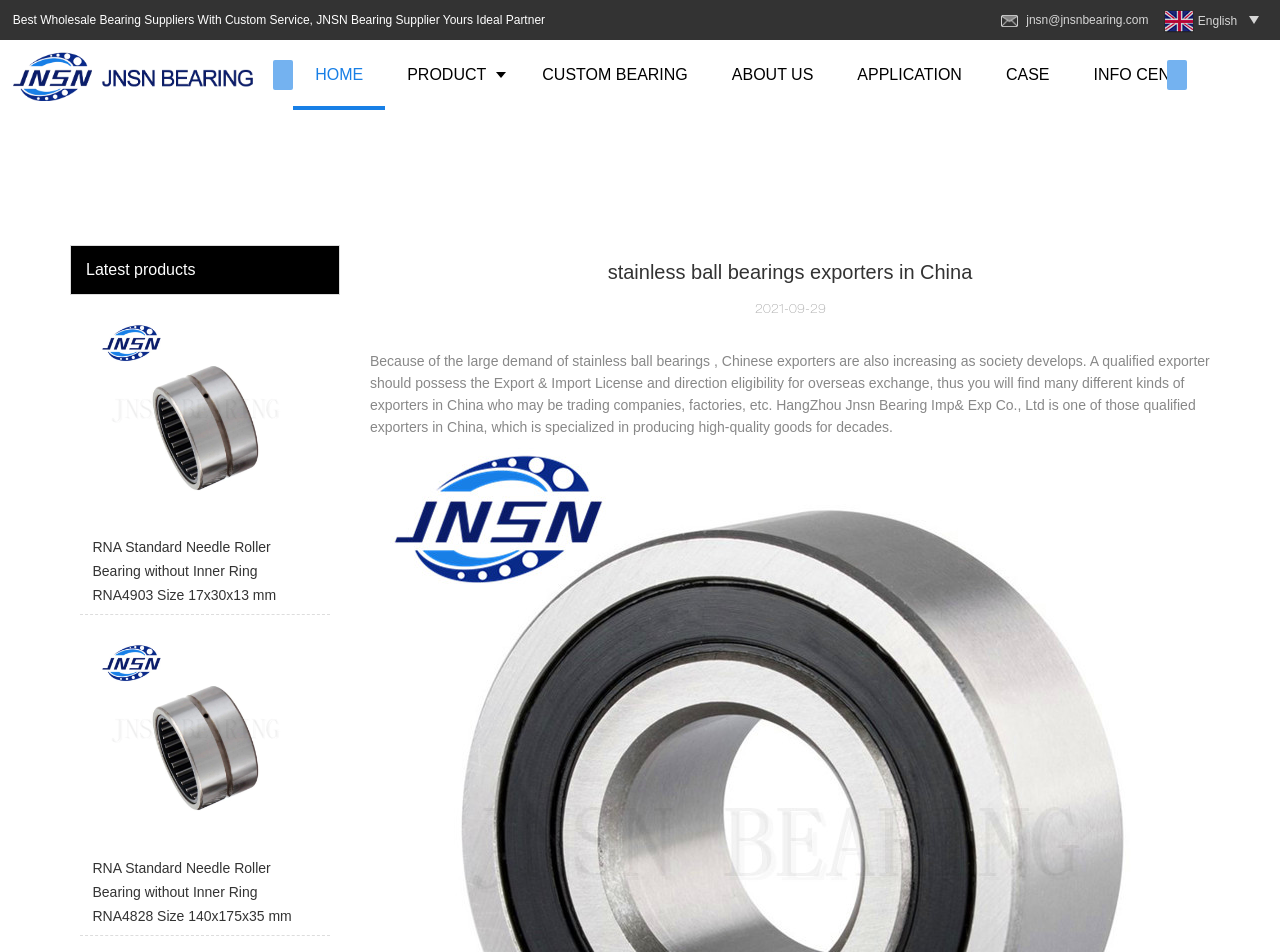Please determine the bounding box coordinates of the clickable area required to carry out the following instruction: "View the product page". The coordinates must be four float numbers between 0 and 1, represented as [left, top, right, bottom].

[0.301, 0.042, 0.406, 0.116]